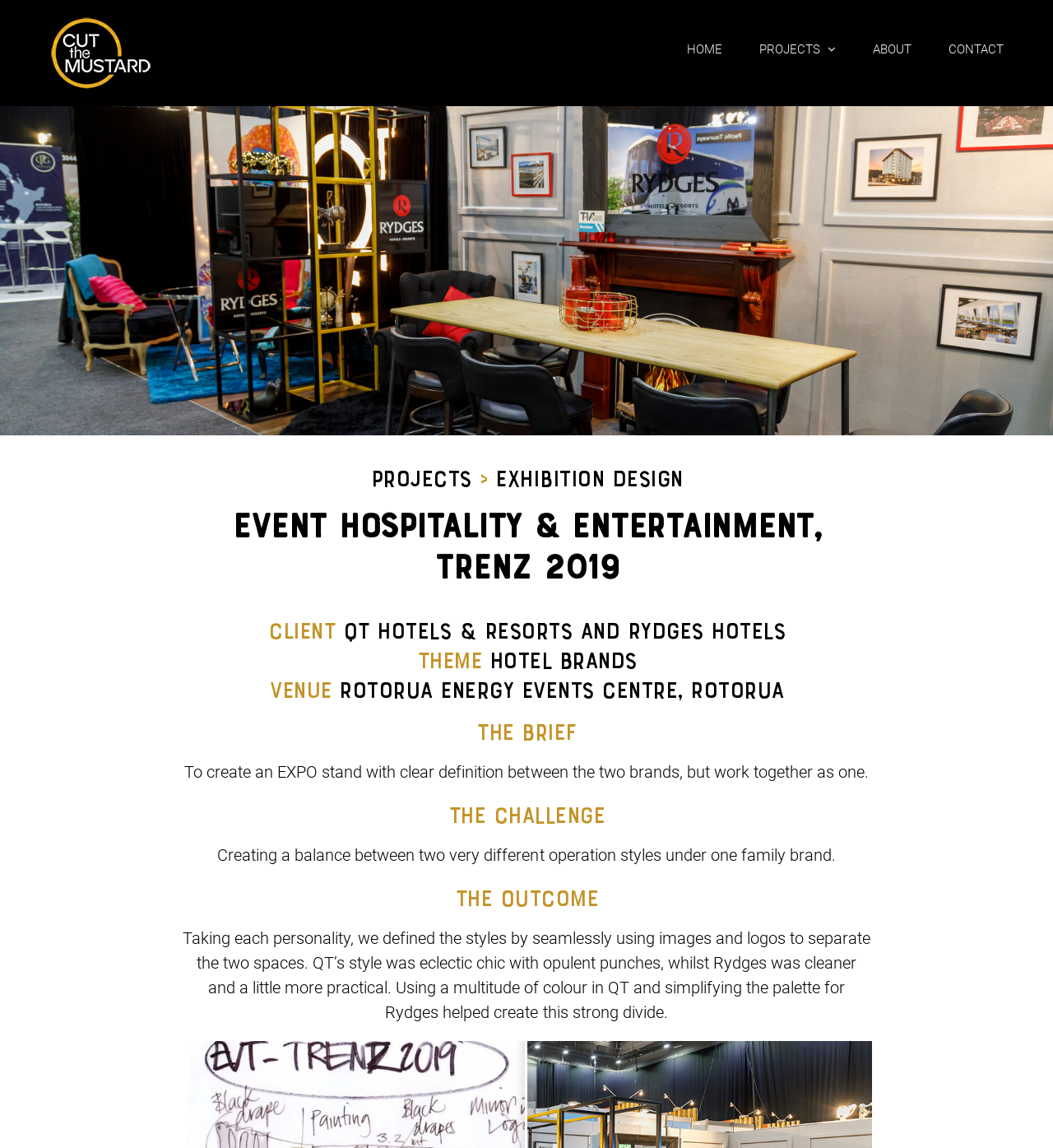Given the following UI element description: "Exhibition Design", find the bounding box coordinates in the webpage screenshot.

[0.47, 0.405, 0.648, 0.429]